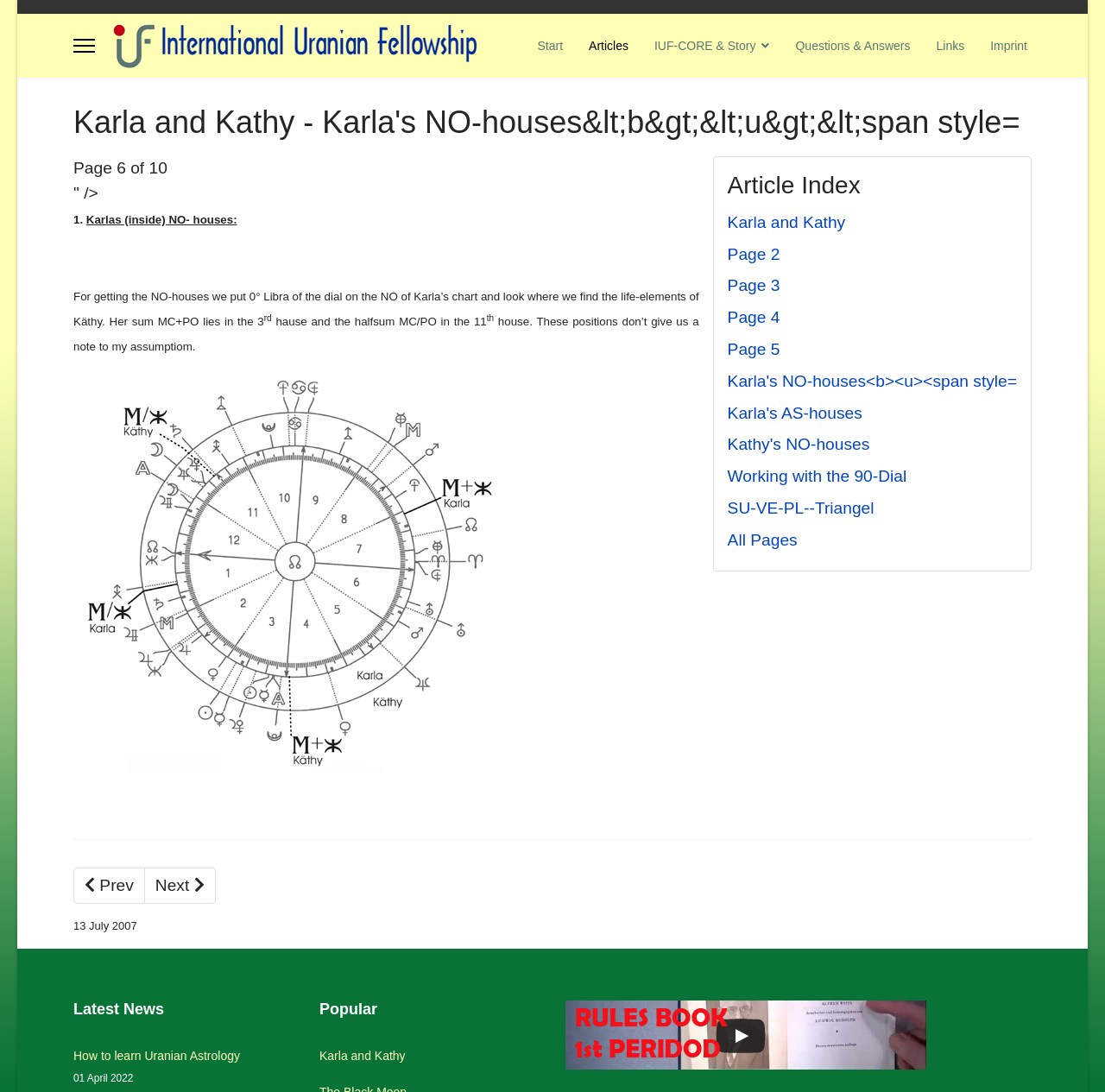Identify and provide the bounding box coordinates of the UI element described: "Page 2". The coordinates should be formatted as [left, top, right, bottom], with each number being a float between 0 and 1.

[0.658, 0.224, 0.706, 0.241]